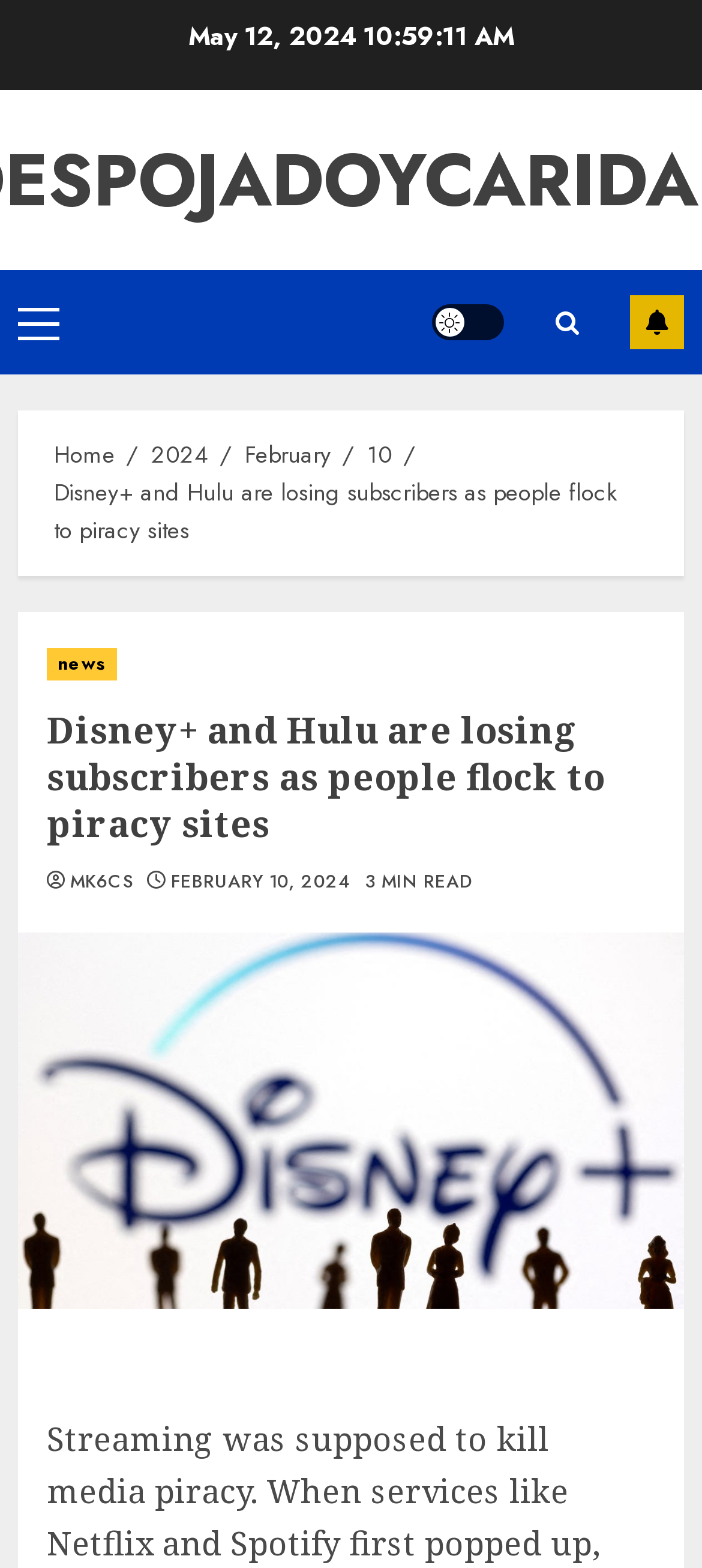Please give a concise answer to this question using a single word or phrase: 
What is the date of the article?

May 12, 2024